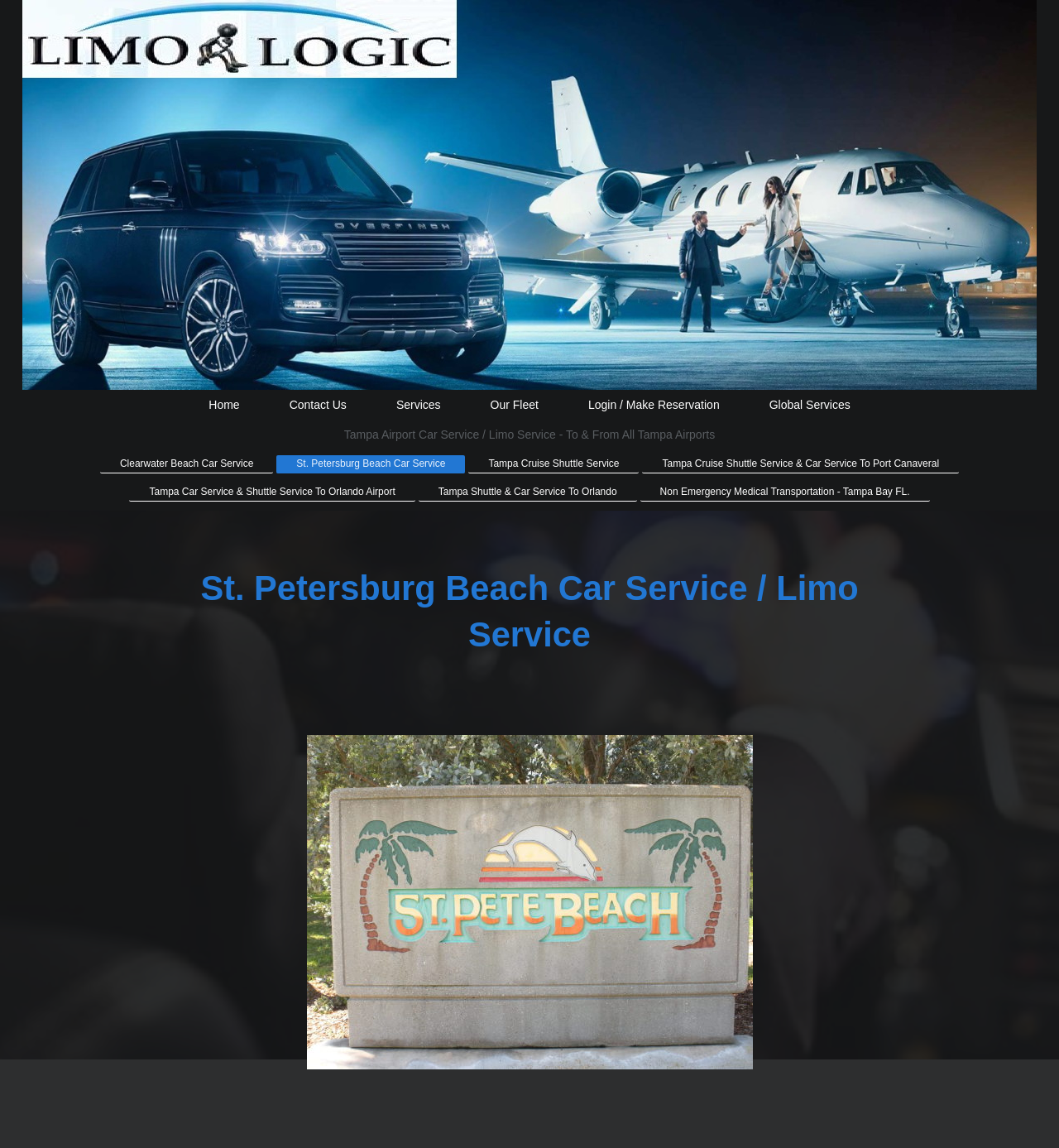Answer the question in one word or a short phrase:
What services are offered?

Car Service, Limo Service